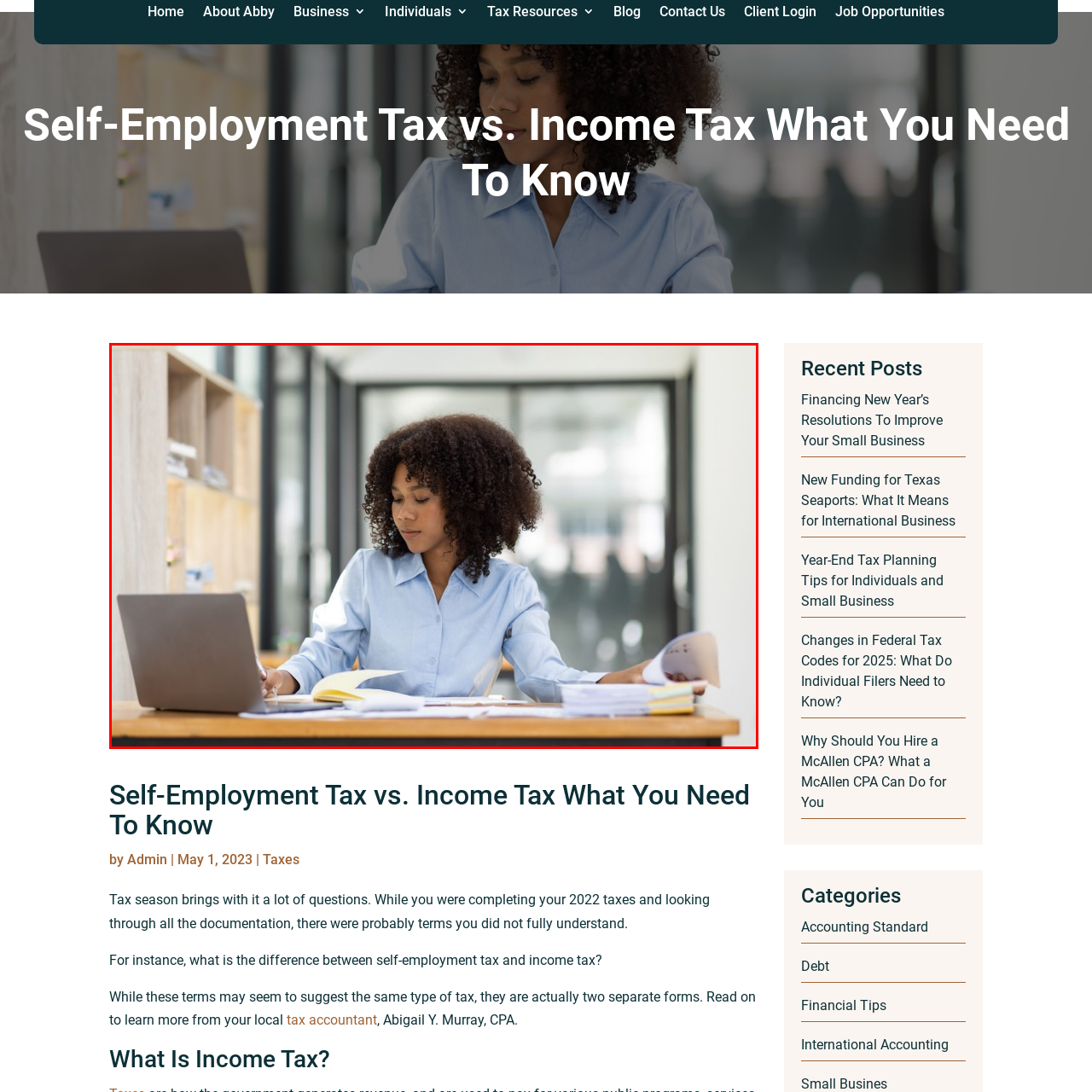What is the source of light in the office?
Pay attention to the image part enclosed by the red bounding box and answer the question using a single word or a short phrase.

Natural light